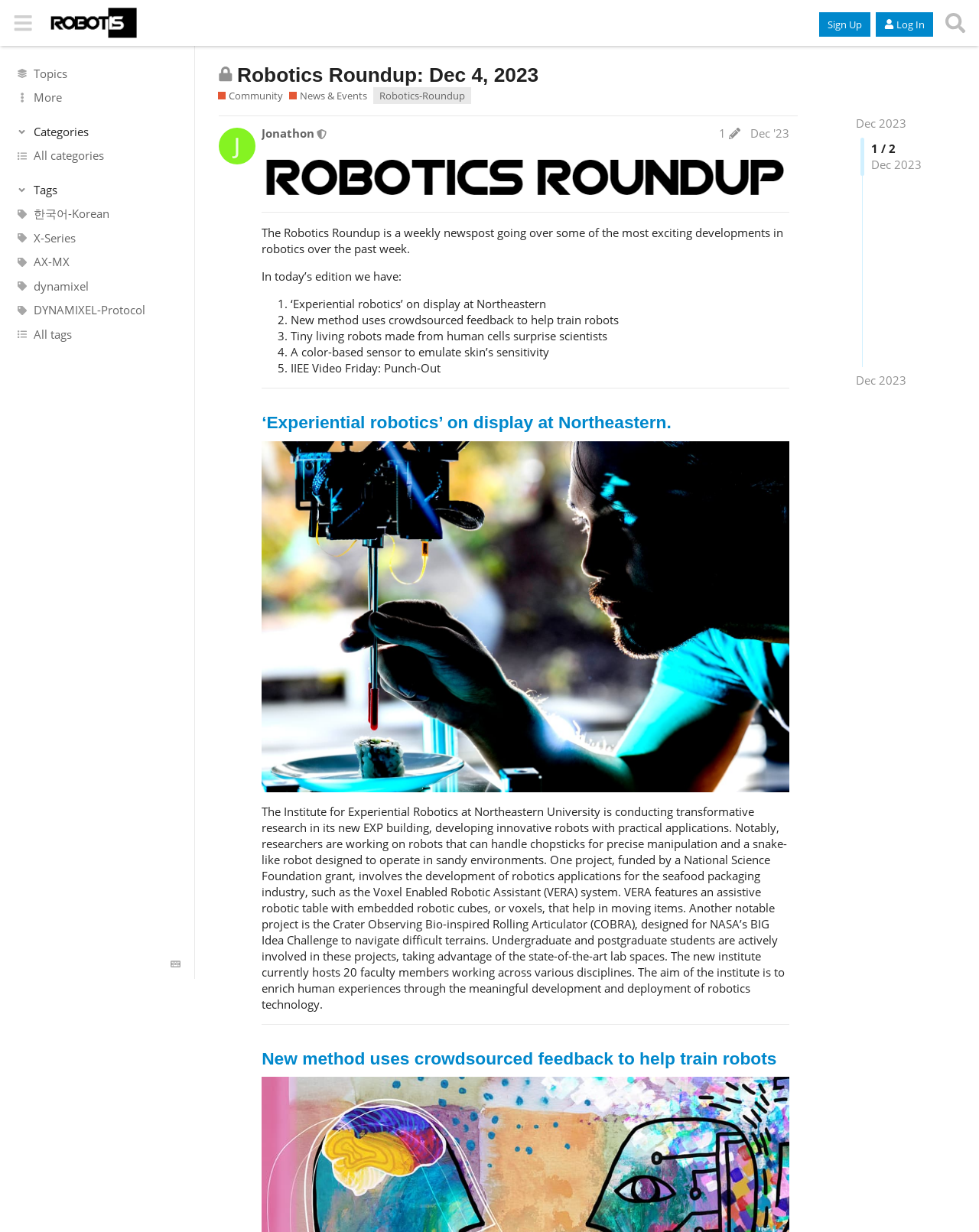Detail the features and information presented on the webpage.

The webpage is about the Robotics Roundup, a weekly newspost that covers exciting developments in robotics. At the top, there is a header section with a button to expand the sidebar, a link to ROBOTIS, and buttons to sign up, log in, and search. Below this, there are links to various topics, categories, and tags, accompanied by small images.

The main content of the page is divided into sections, each with a heading and a brief description. The first section is about the Robotics Roundup, which is a weekly newspost that covers exciting developments in robotics. Below this, there are five sections, each describing a different development in robotics, including ‘Experiential robotics’ on display at Northeastern, a new method that uses crowdsourced feedback to help train robots, tiny living robots made from human cells, a color-based sensor to emulate skin’s sensitivity, and a video about Punch-Out.

Each of these sections has a heading, a brief description, and sometimes an image. The descriptions are detailed and provide information about the research and projects being conducted in the field of robotics. The page also has a section with links to other topics, including community discussions, news, and events.

At the bottom of the page, there are links to navigate to other pages, including a link to the next page and a link to the previous page. There is also a section with tags related to the content of the page. Overall, the webpage is well-organized and easy to navigate, with clear headings and concise descriptions that provide a good overview of the exciting developments in robotics.